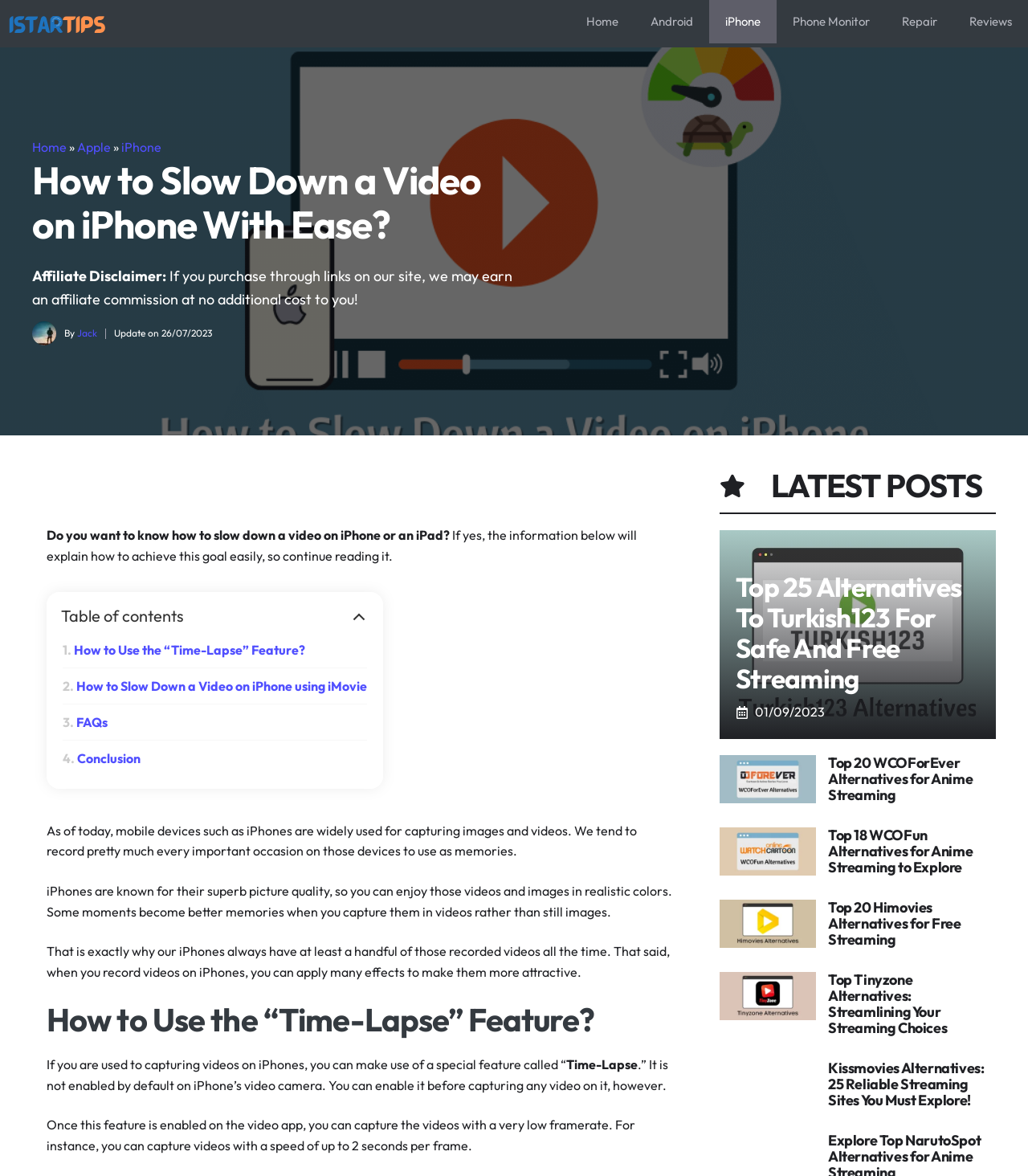Create a detailed summary of all the visual and textual information on the webpage.

This webpage is about slowing down a video on an iPhone or iPad. At the top, there is a navigation bar with links to the website's home page, Android, iPhone, Phone Monitor, Repair, and Reviews sections. Below the navigation bar, there is a breadcrumbs navigation section with links to the home page, Apple, and iPhone sections.

The main content of the webpage starts with a heading that matches the title of the webpage. Below the heading, there is an affiliate disclaimer and a photo of the author. The author's name, Jack, is mentioned, along with the date of the update, July 26, 2023.

The main content is divided into sections, with a table of contents at the top that links to each section. The first section explains how to slow down a video on an iPhone using the "Time-Lapse" feature. The second section explains how to slow down a video using the iMovie app. The third section is for FAQs, and the fourth section is the conclusion.

Throughout the main content, there are several paragraphs of text that provide detailed explanations and examples of how to slow down a video on an iPhone. There are no images in the main content, but there are links to other related articles at the bottom of the page.

On the right side of the webpage, there is a section titled "LATEST POSTS" that lists four recent articles with links to each article. Each article has a heading, a brief summary, and an image. The articles are about alternatives to Turkish123, Wcoforever, Wcofun, Himovies, Tinyzone, and Kissmovies for streaming anime and other content.